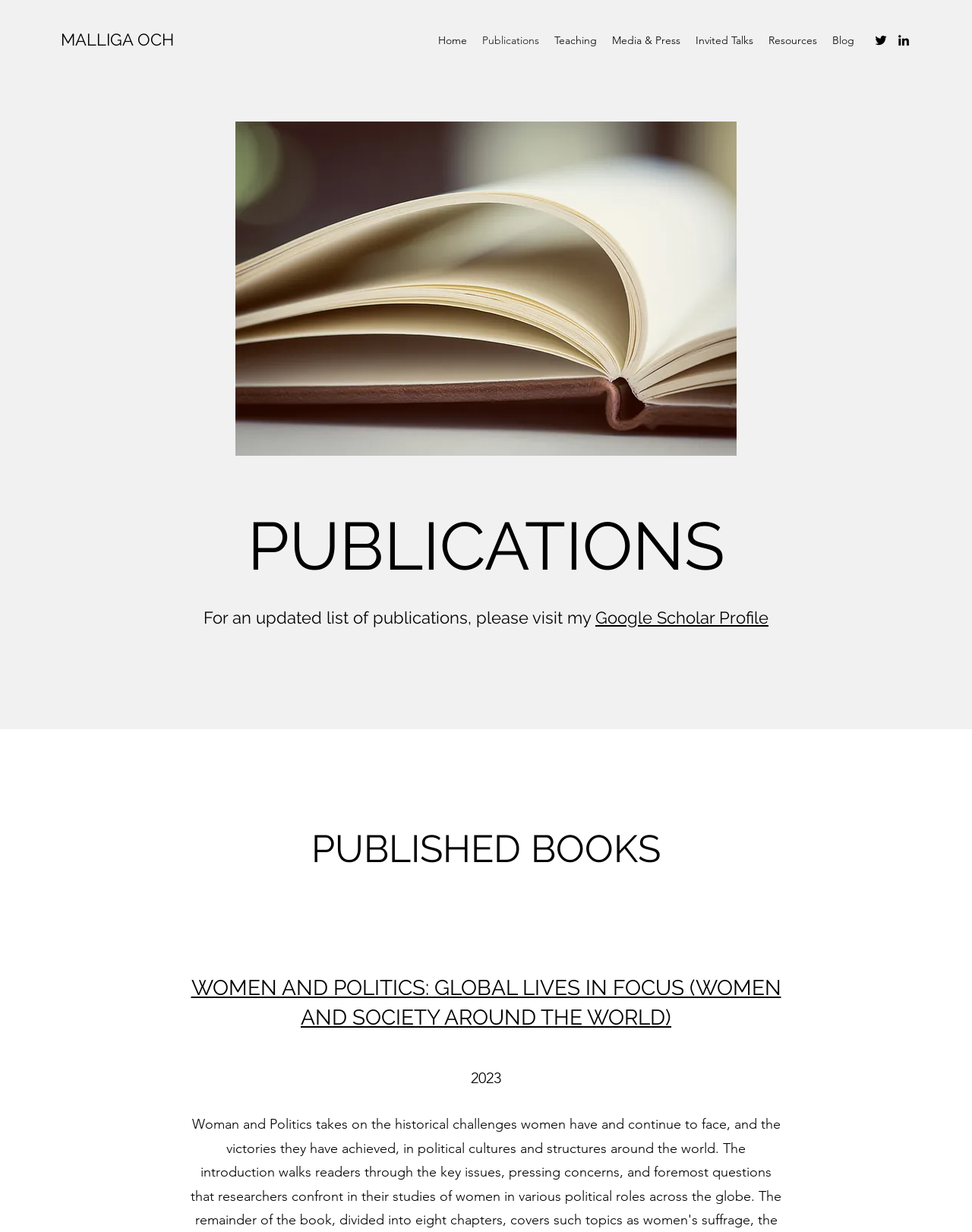How many social media links are there?
Using the visual information, reply with a single word or short phrase.

2